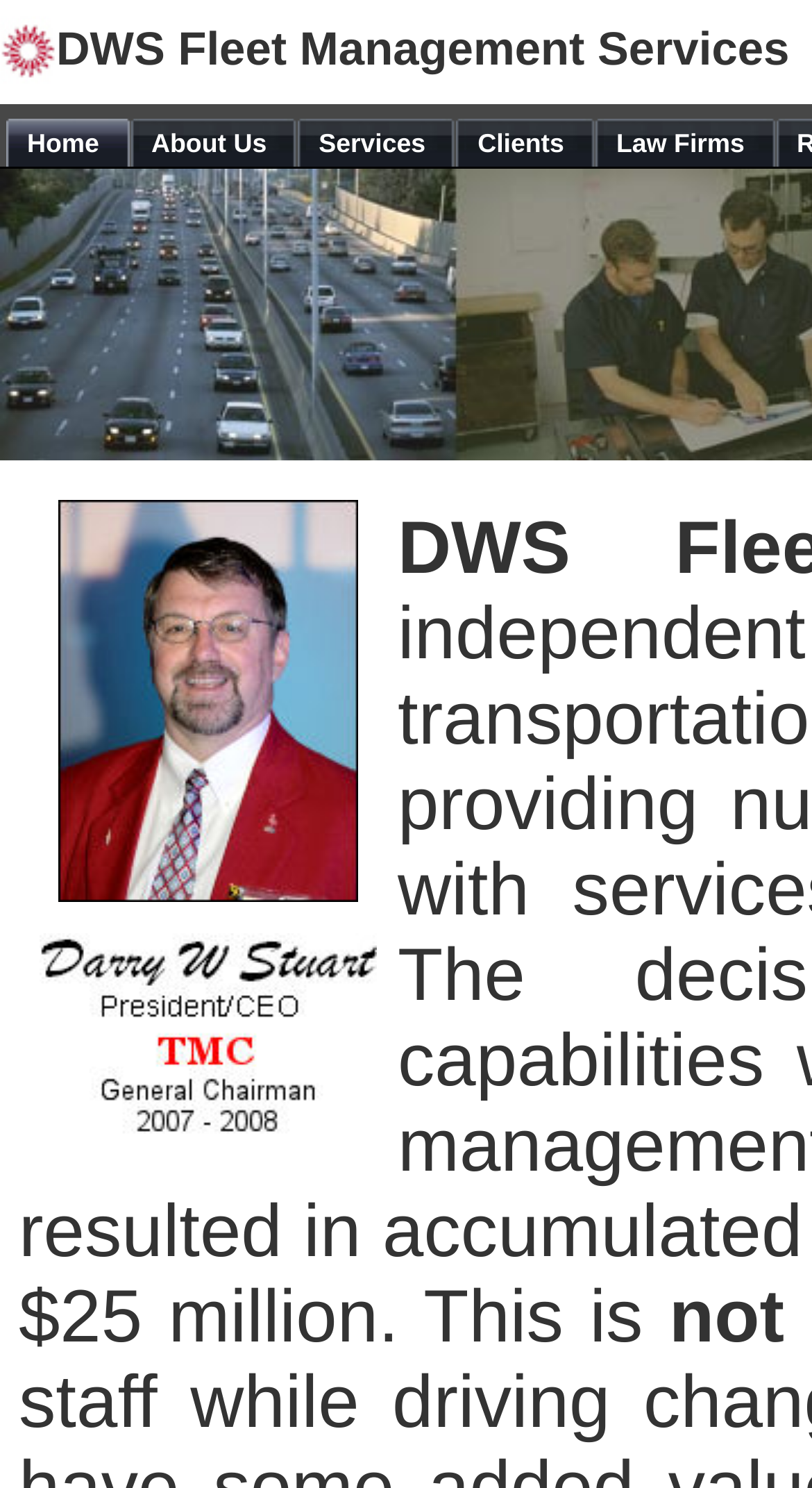What is the position of the 'About Us' link?
Identify the answer in the screenshot and reply with a single word or phrase.

Second from the left